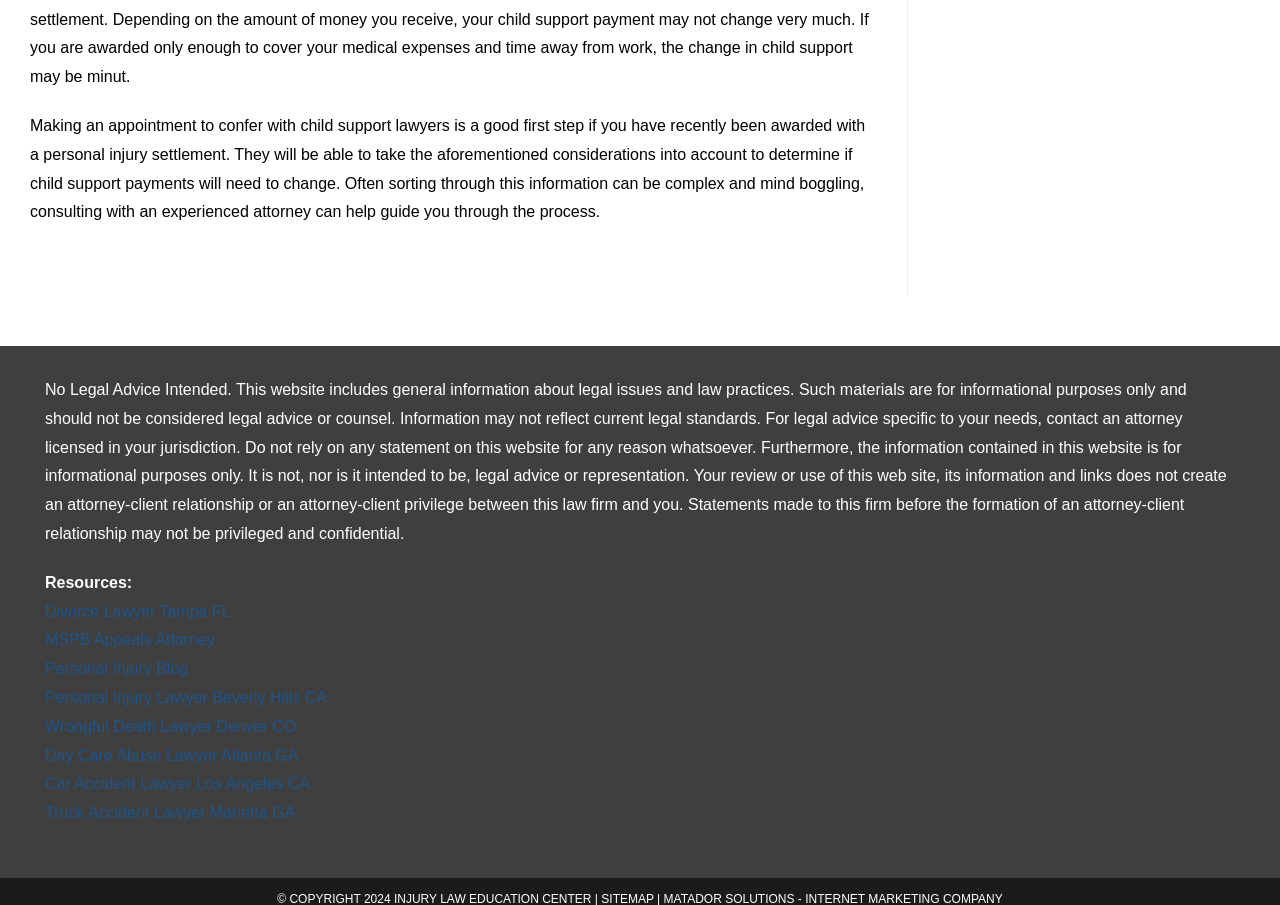What resources are provided on this website?
Please provide an in-depth and detailed response to the question.

The webpage provides a section titled 'Resources' which includes links to other legal resources, such as 'Divorce Lawyer Tampa FL', 'MSPB Appeals Attorney', and 'Personal Injury Blog', among others.